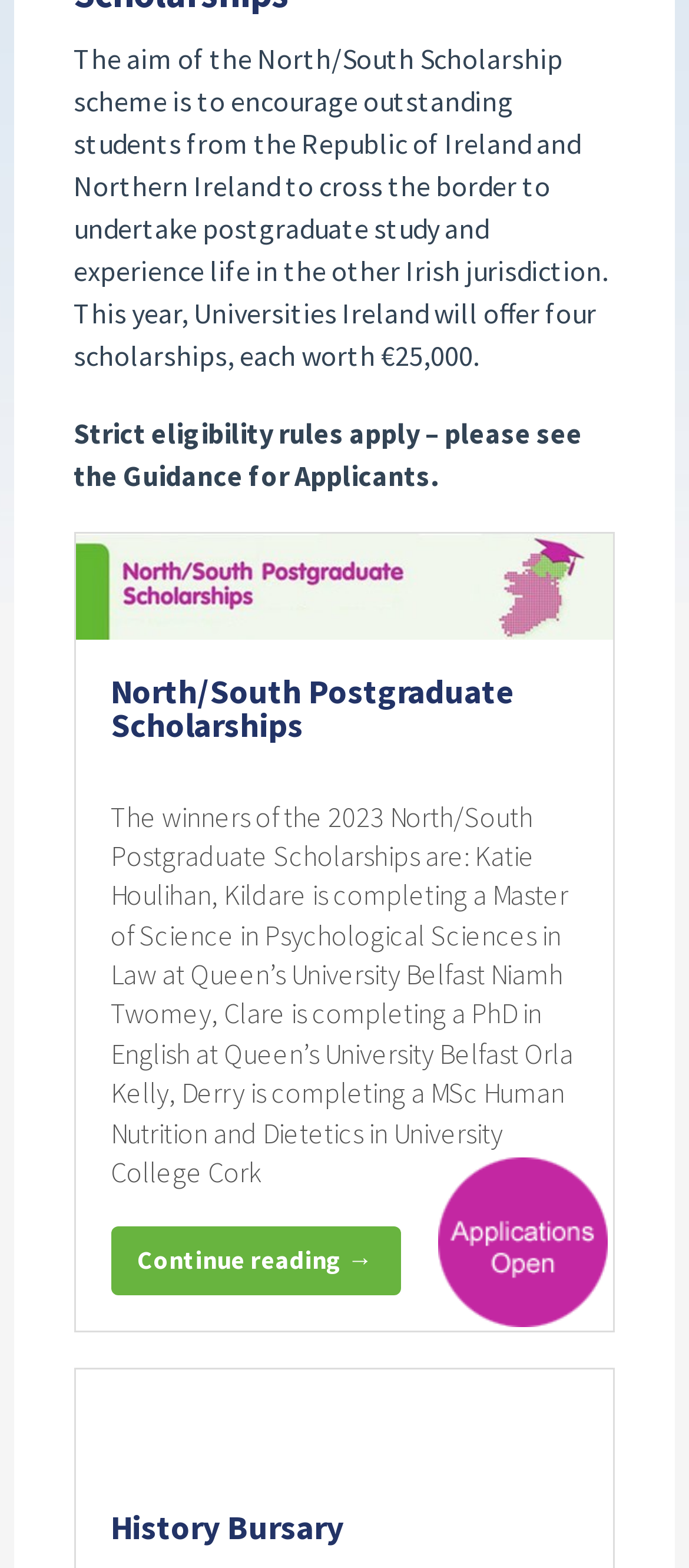Extract the bounding box coordinates of the UI element described by: "parent_node: North/South Postgraduate Scholarships". The coordinates should include four float numbers ranging from 0 to 1, e.g., [left, top, right, bottom].

[0.109, 0.36, 0.891, 0.383]